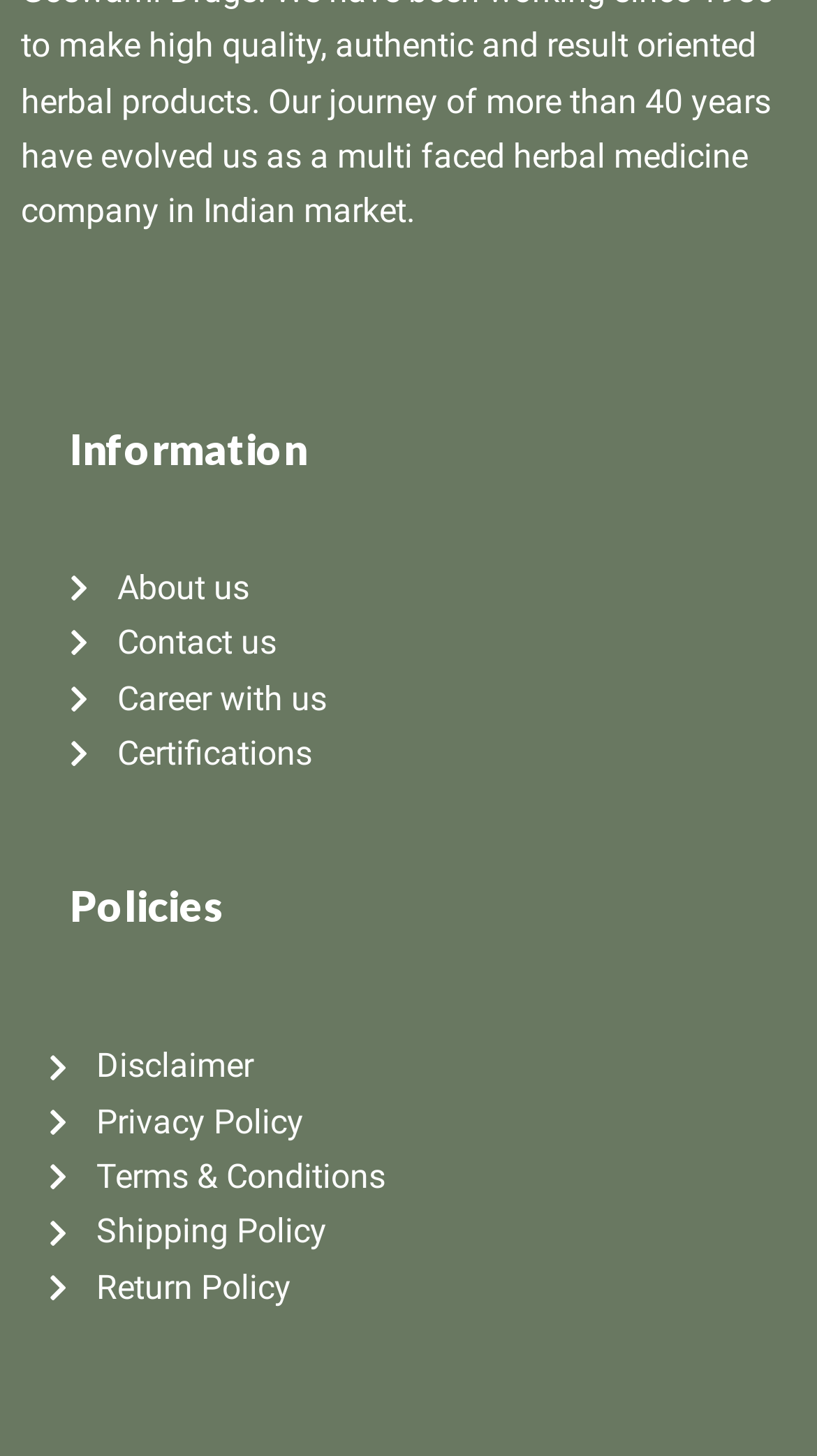Please identify the bounding box coordinates of the clickable area that will fulfill the following instruction: "Click on the link to learn about Crypto Art". The coordinates should be in the format of four float numbers between 0 and 1, i.e., [left, top, right, bottom].

None